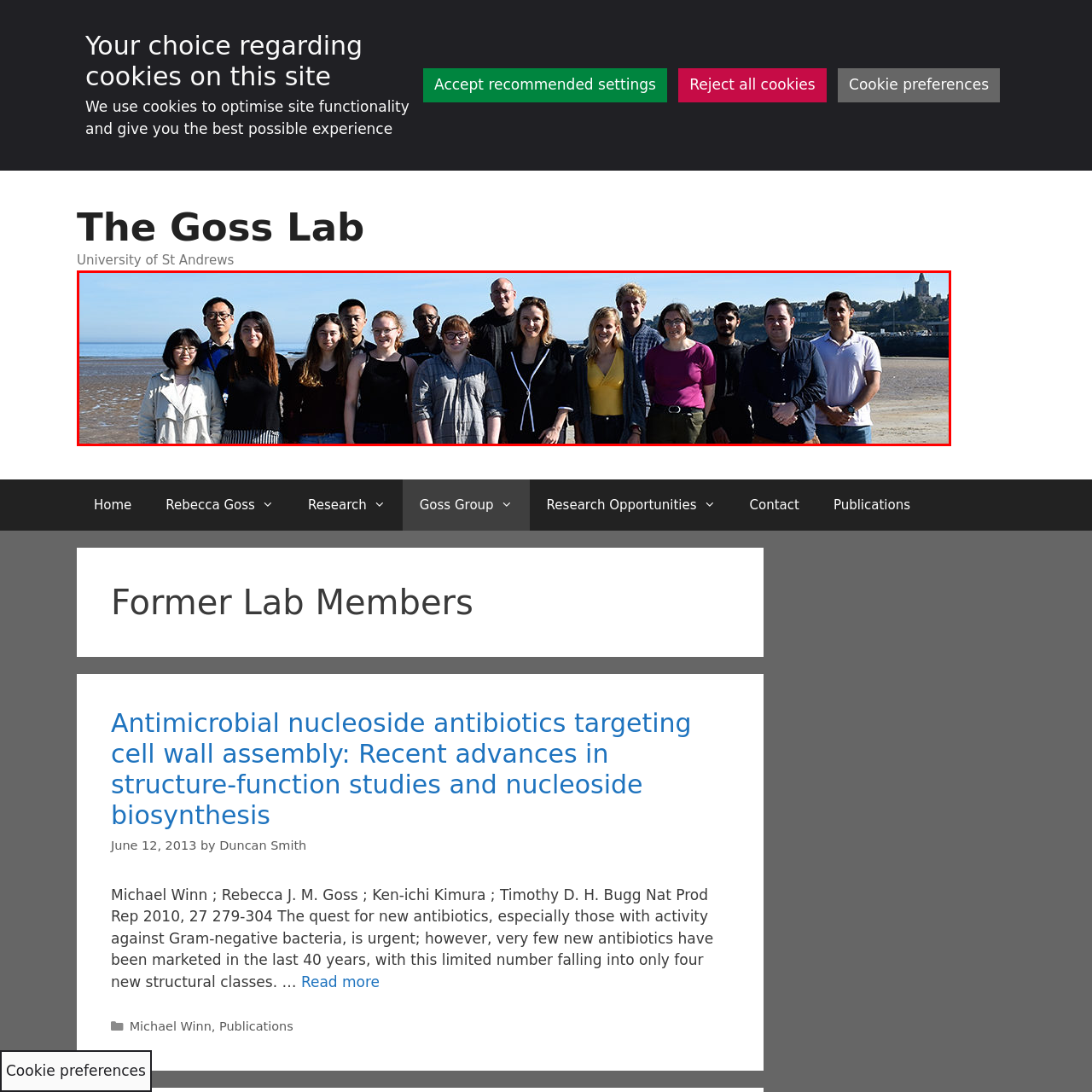What is the atmosphere of the coastal scene? Examine the image inside the red bounding box and answer concisely with one word or a short phrase.

Serene